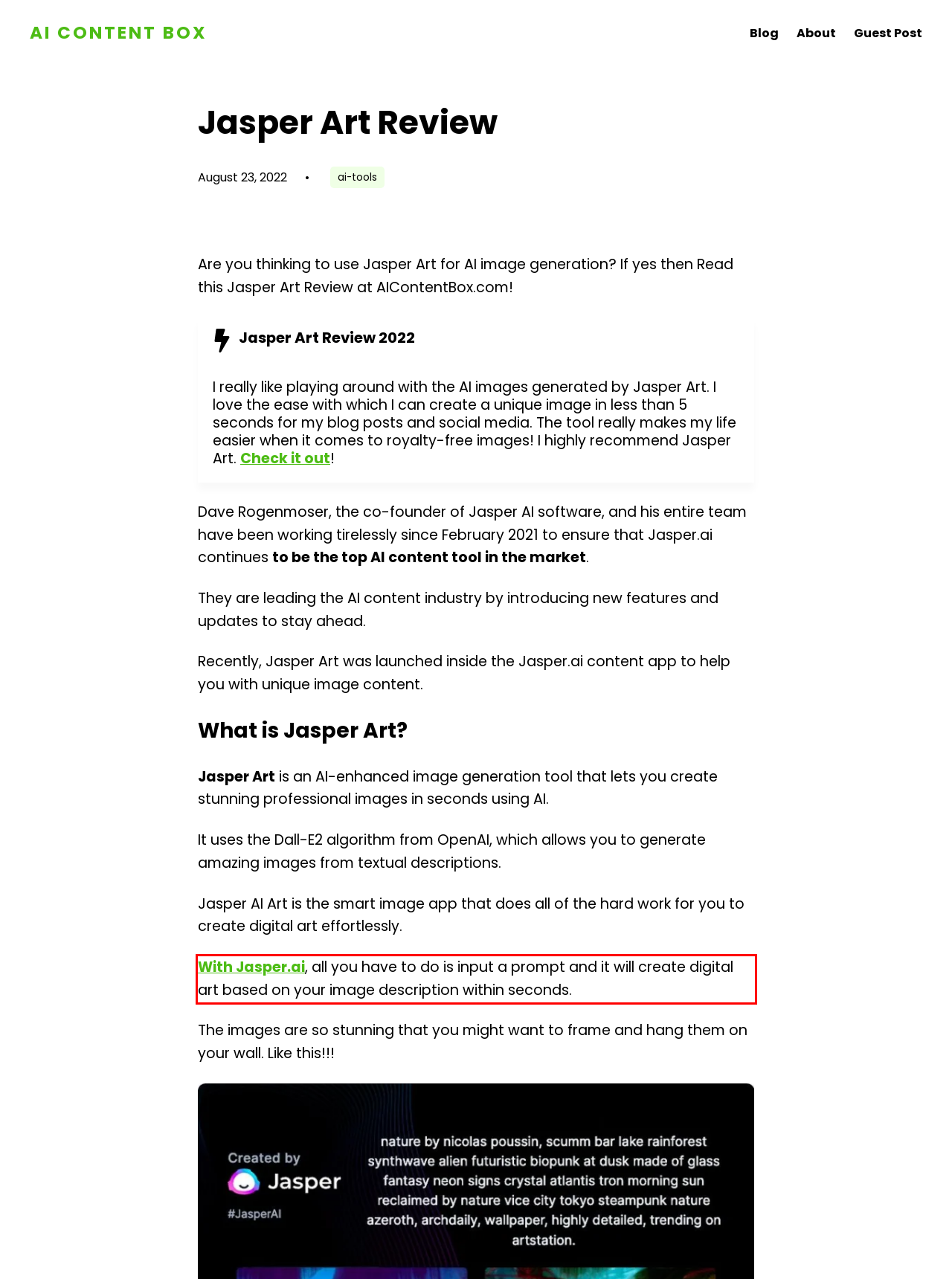Using OCR, extract the text content found within the red bounding box in the given webpage screenshot.

With Jasper.ai, all you have to do is input a prompt and it will create digital art based on your image description within seconds.